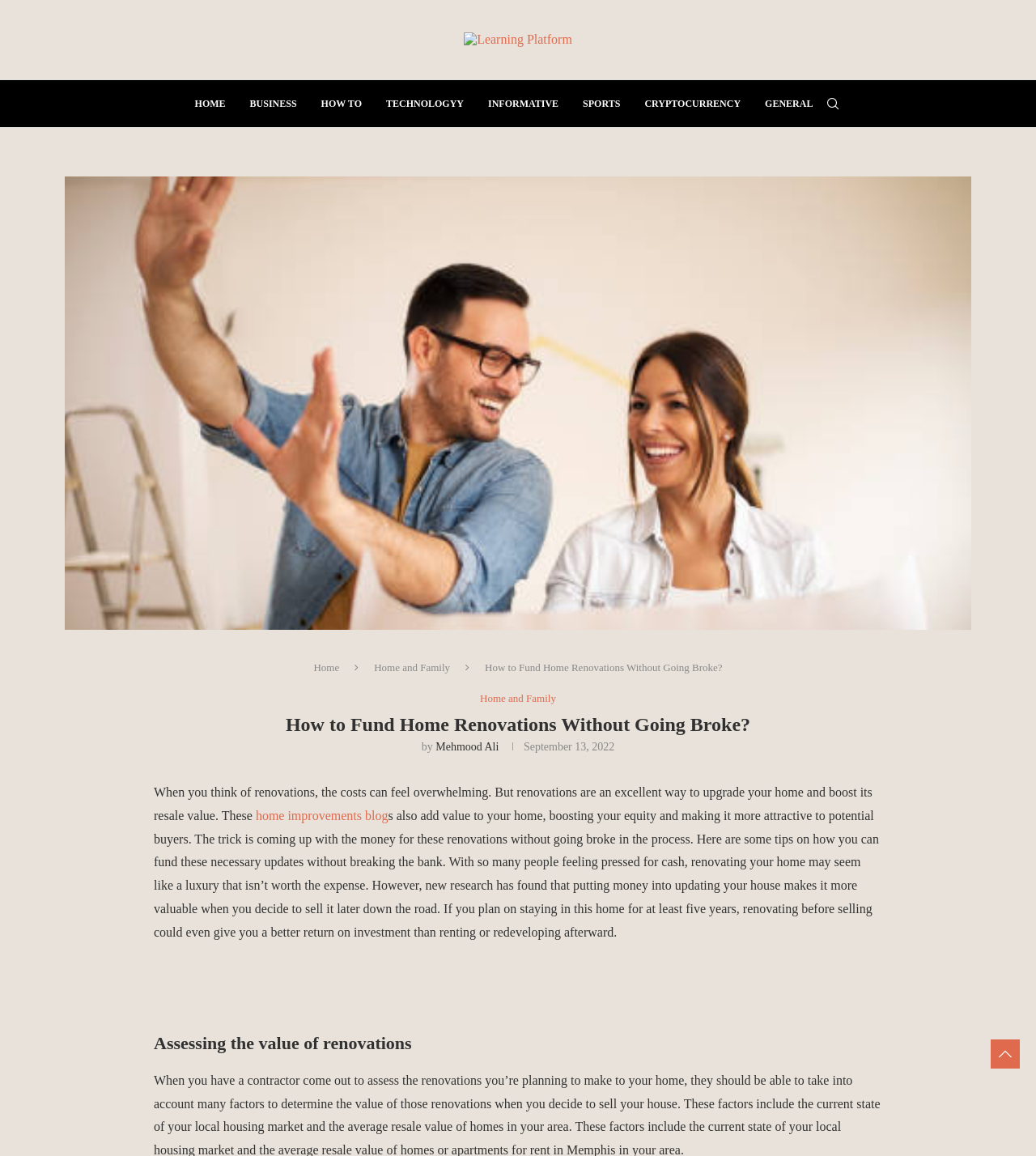Give a short answer to this question using one word or a phrase:
Who is the author of the article?

Mehmood Ali